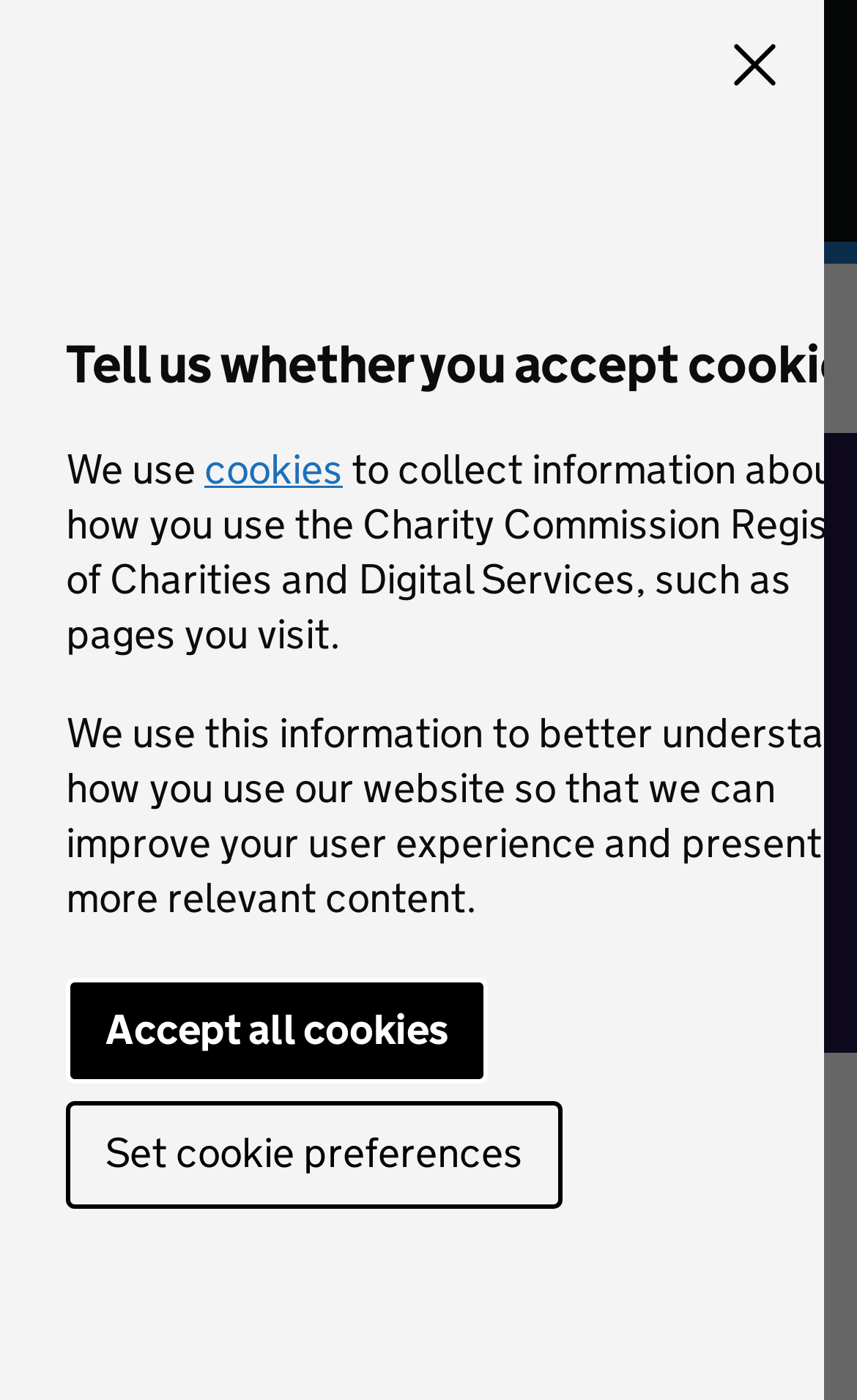Give a detailed account of the webpage, highlighting key information.

The webpage is about the charity details of HEALTHY LIVING PROJECTS LIMITED, with the charity number 1087256. At the top left, there is a link to the Charity Commission for England and Wales. Next to it, there are two language options: English and Cymraeg (Welsh). Below these elements, there is a link to log in to online services.

On the top right, there is a navigation section with breadcrumbs, which includes a link to "About the register of charities" and a search function. Below the navigation section, there is a heading that displays the charity name and number. Underneath, there is a section with three links: "Charity overview", "What, who, how, where", and "Governance". This section also indicates that the charity's reporting is up to date.

At the bottom right, there is a button to "Save and Close". Near the bottom left, there is a statement about the use of cookies, with links to "cookies" and options to "Accept all cookies" or "Set cookie preferences".